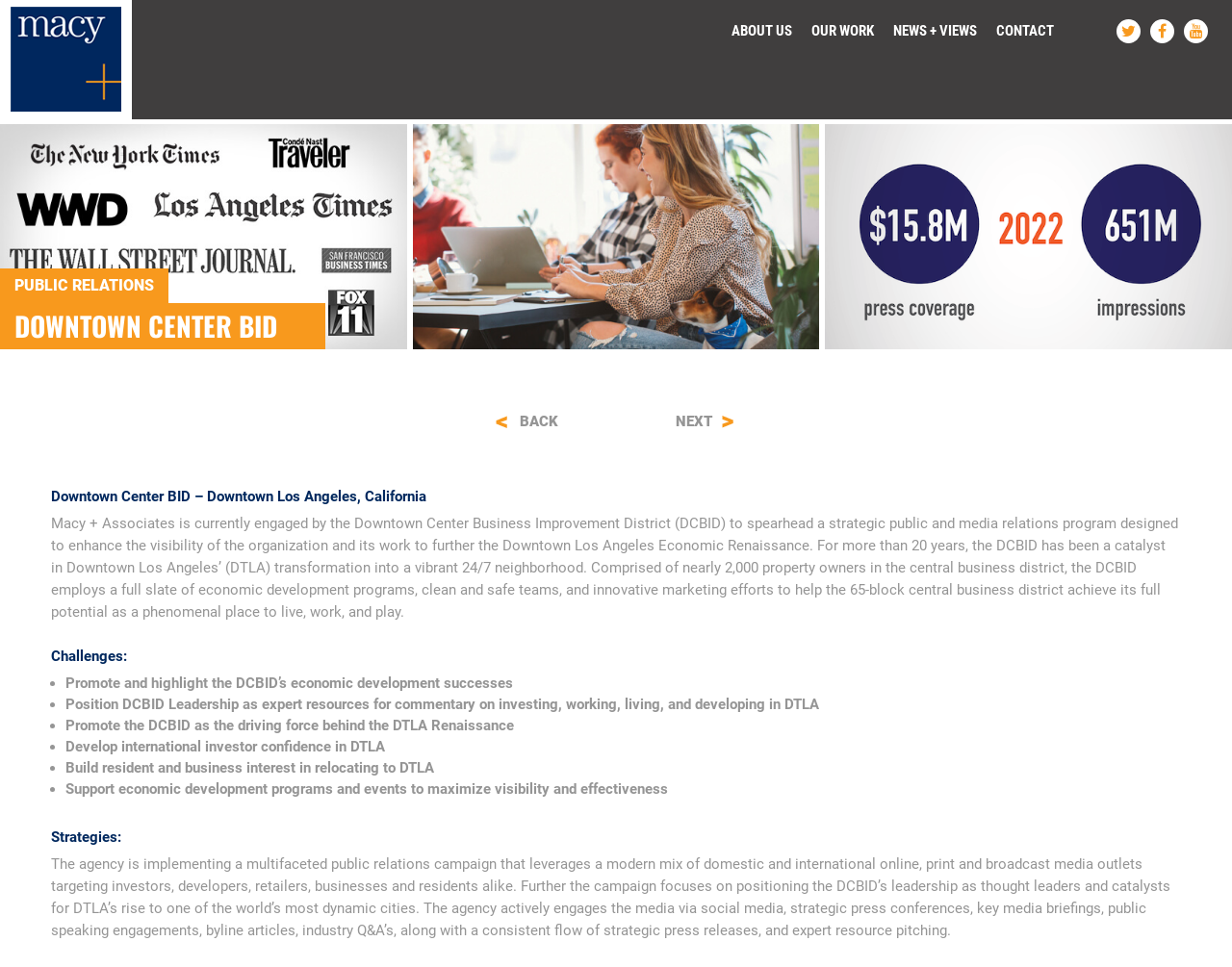What is one of the strategies used in the public relations campaign?
Look at the screenshot and respond with a single word or phrase.

Social media